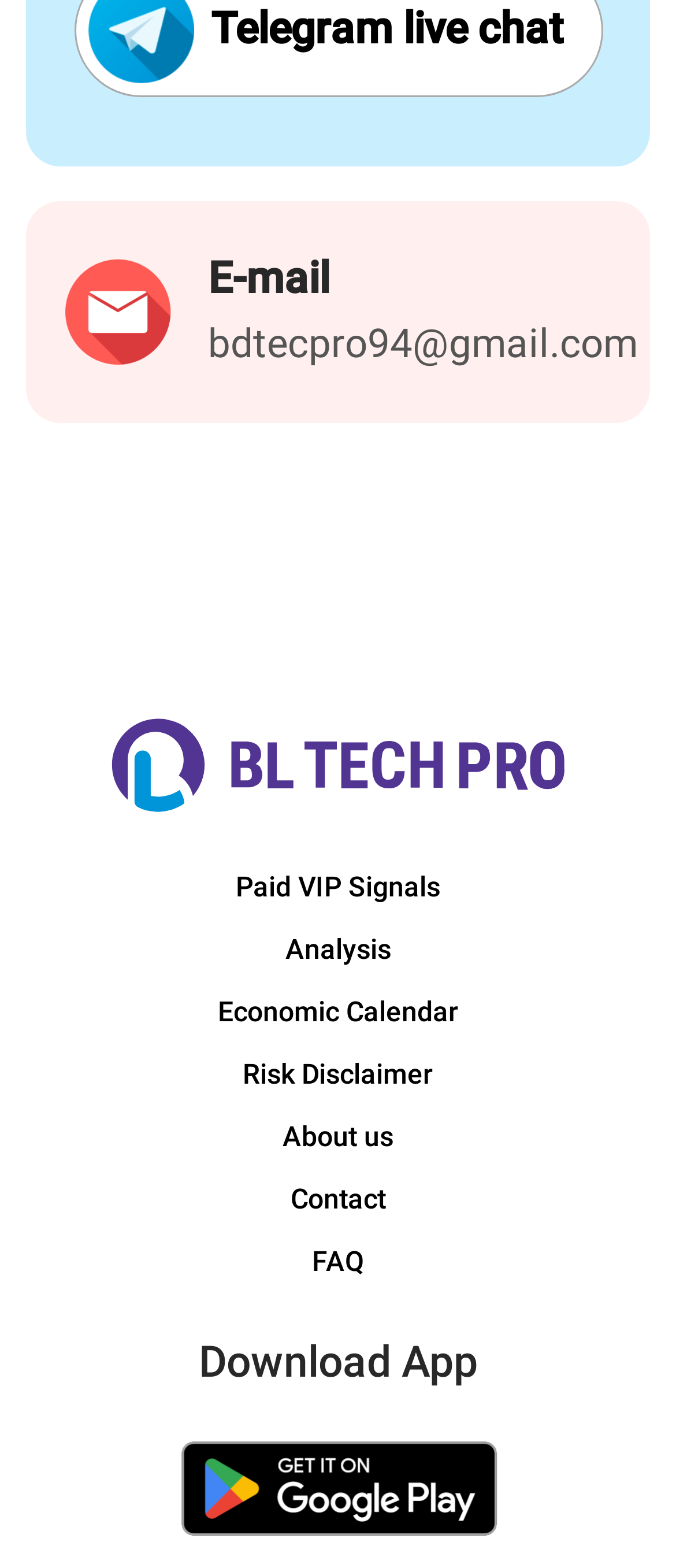Please indicate the bounding box coordinates for the clickable area to complete the following task: "Download the App". The coordinates should be specified as four float numbers between 0 and 1, i.e., [left, top, right, bottom].

[0.265, 0.919, 0.735, 0.979]